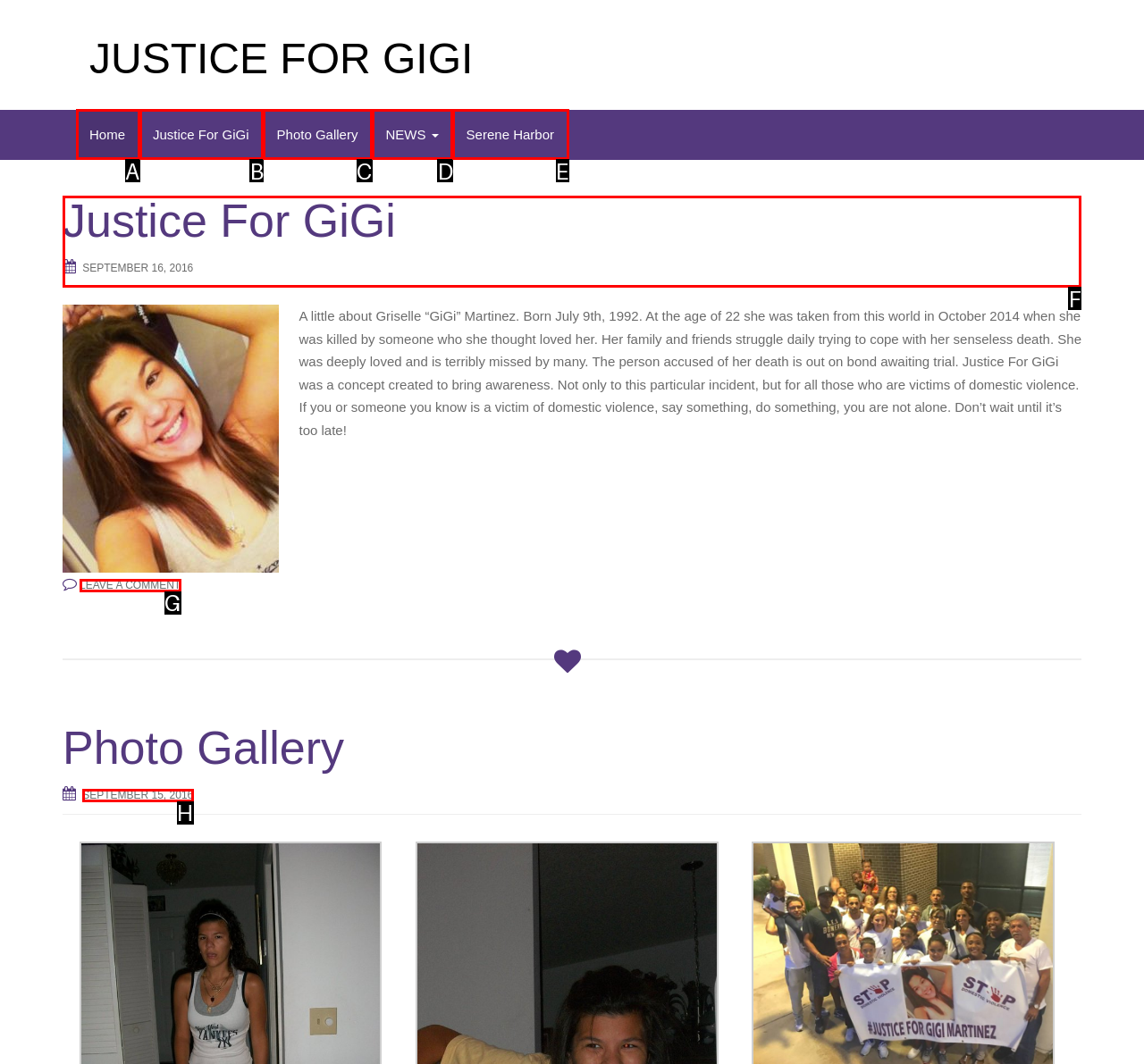From the options shown in the screenshot, tell me which lettered element I need to click to complete the task: Read about Justice For GiGi.

F